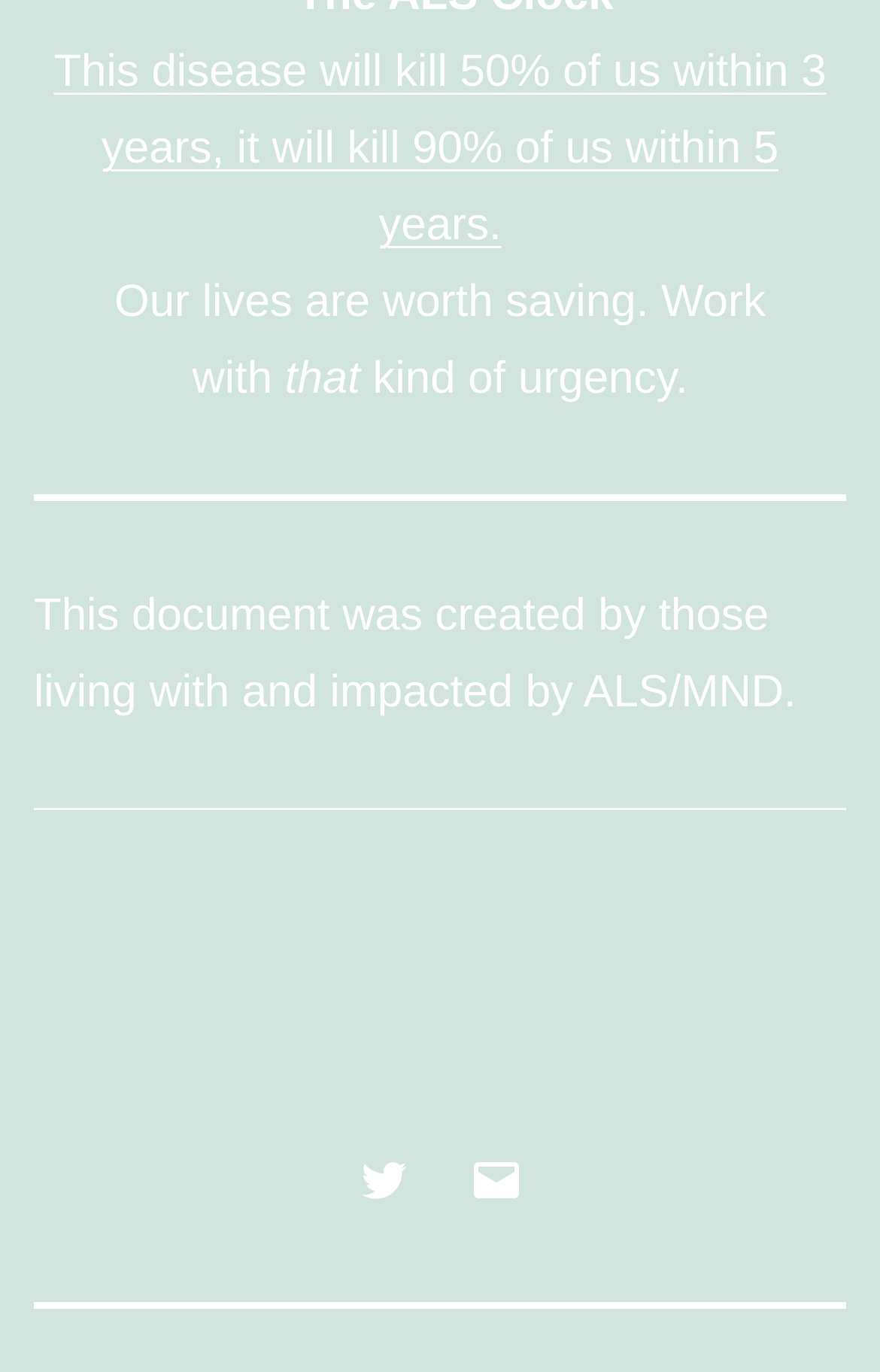Who created this document?
Please answer the question with as much detail as possible using the screenshot.

The answer can be found in the StaticText element which says 'This document was created by those living with and impacted by ALS/MND.'